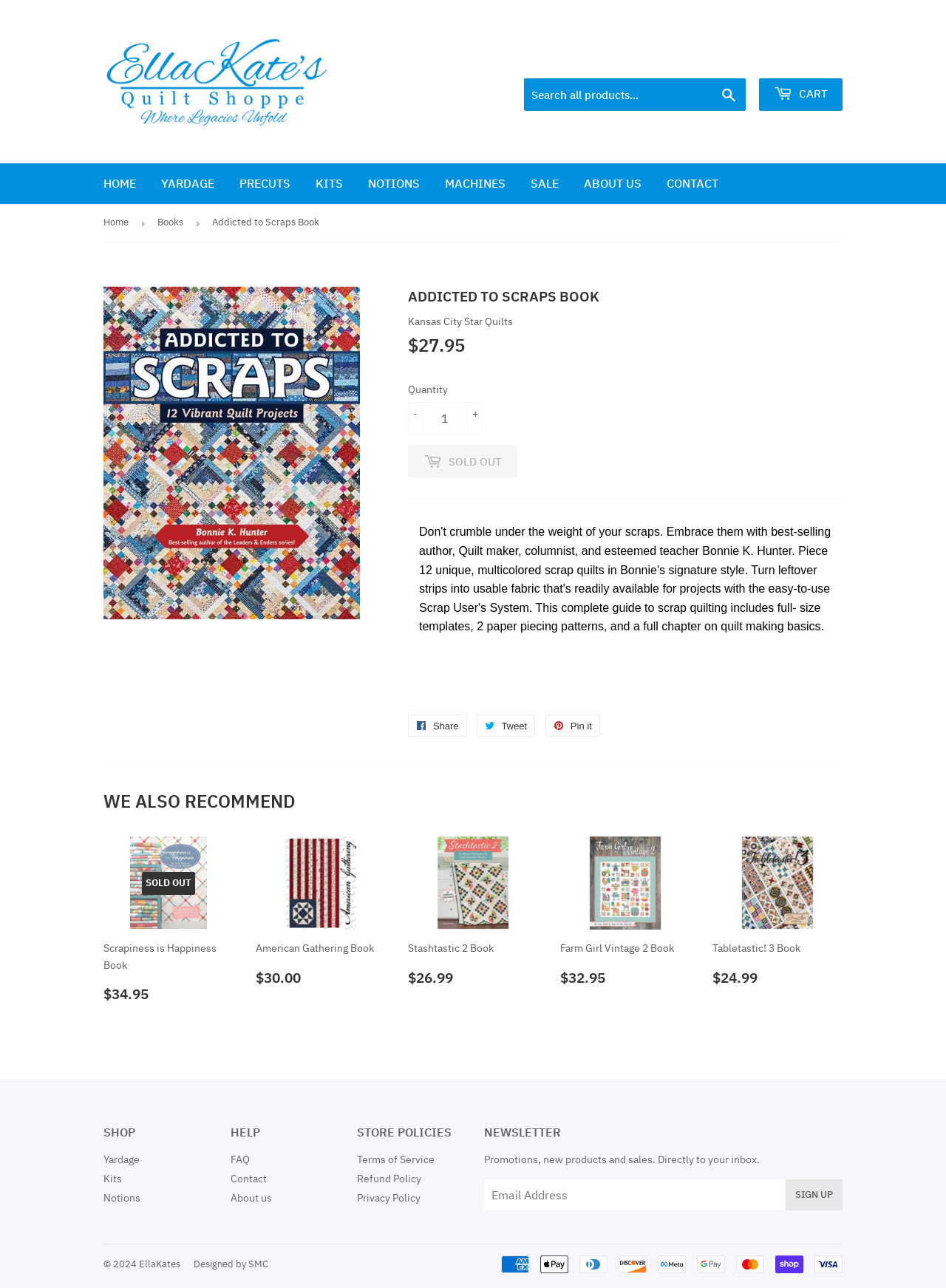Indicate the bounding box coordinates of the element that must be clicked to execute the instruction: "Create an Account". The coordinates should be given as four float numbers between 0 and 1, i.e., [left, top, right, bottom].

[0.809, 0.043, 0.891, 0.051]